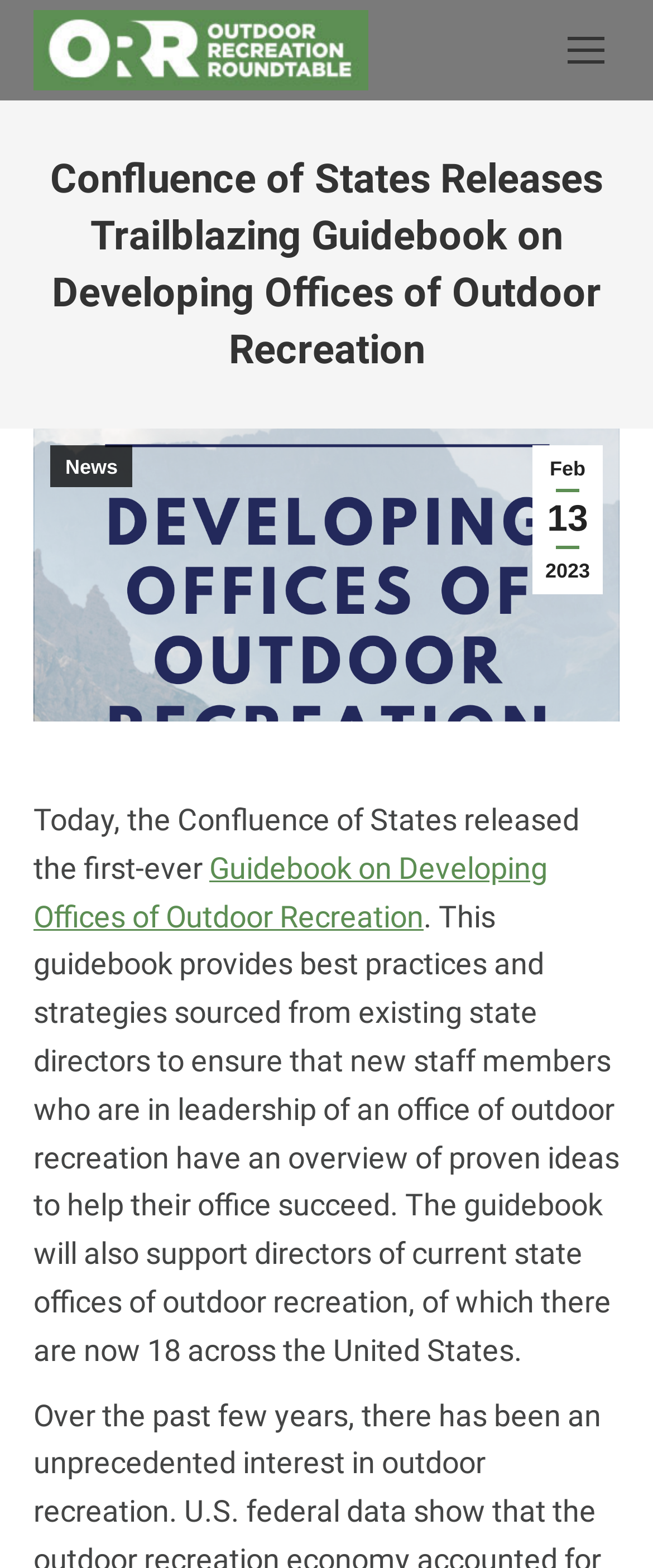Create a full and detailed caption for the entire webpage.

The webpage is about the Confluence of States releasing a guidebook on developing offices of outdoor recreation. At the top right corner, there is a mobile menu icon. Below it, on the top left, is a link to the Outdoor Recreation Roundtable, accompanied by an image with the same name. 

The main heading, "Confluence of States Releases Trailblazing Guidebook on Developing Offices of Outdoor Recreation", is located below the Outdoor Recreation Roundtable link. To the right of the heading, there are two links: "Feb 13 2023" and "News". 

Below the heading, there is a large image spanning almost the entire width of the page. Above the image, there is a paragraph of text that summarizes the guidebook, stating that it provides best practices and strategies for new staff members in leadership positions of offices of outdoor recreation. The guidebook also supports current state offices of outdoor recreation. 

A link to the guidebook is embedded within the paragraph. At the bottom right corner, there is a "Go to Top" link accompanied by an image.